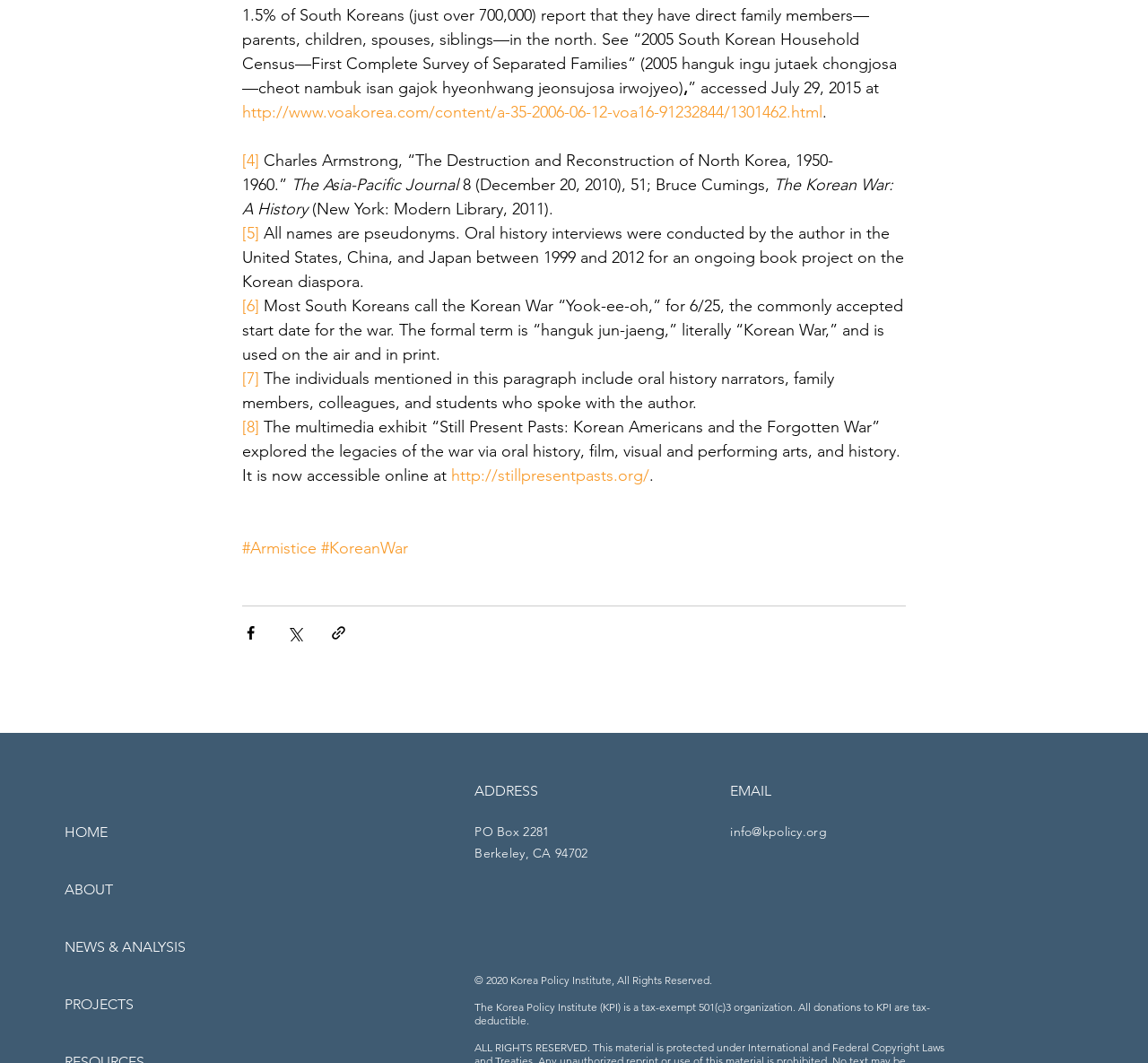Locate the bounding box coordinates of the UI element described by: "aria-label="YouTube"". The bounding box coordinates should consist of four float numbers between 0 and 1, i.e., [left, top, right, bottom].

[0.514, 0.839, 0.55, 0.879]